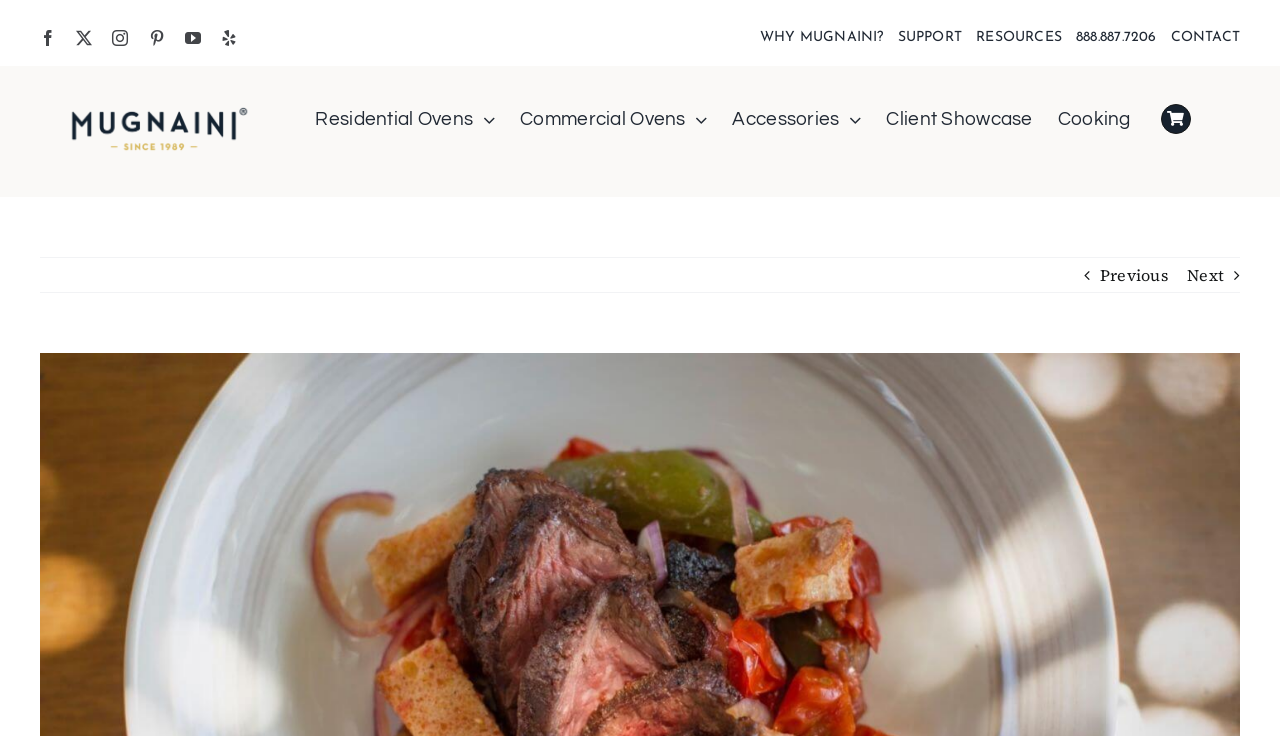Locate the bounding box coordinates of the clickable area to execute the instruction: "Contact Mugnaini". Provide the coordinates as four float numbers between 0 and 1, represented as [left, top, right, bottom].

[0.915, 0.014, 0.969, 0.09]